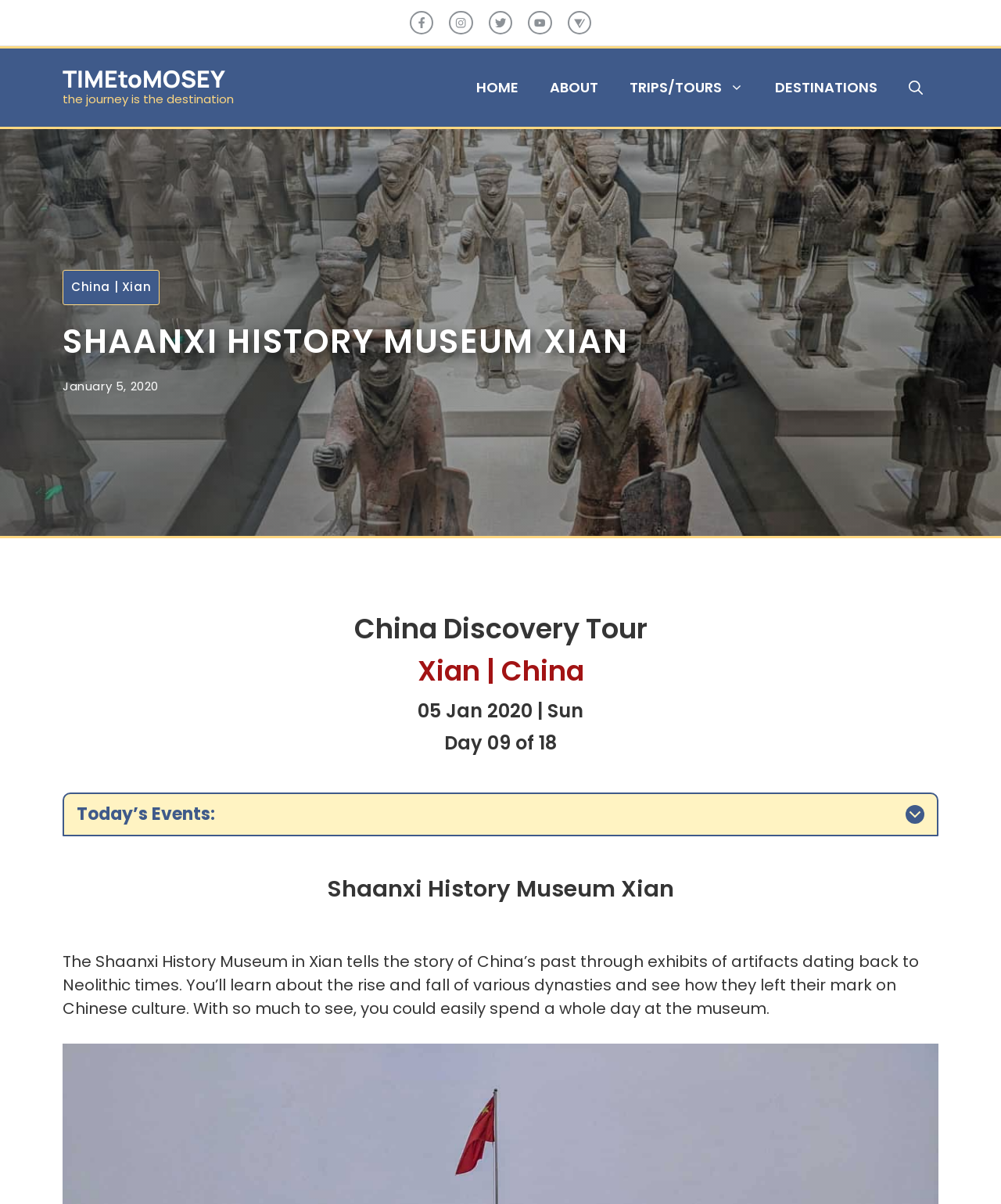What is the name of the museum?
Look at the image and respond with a one-word or short phrase answer.

Shaanxi History Museum